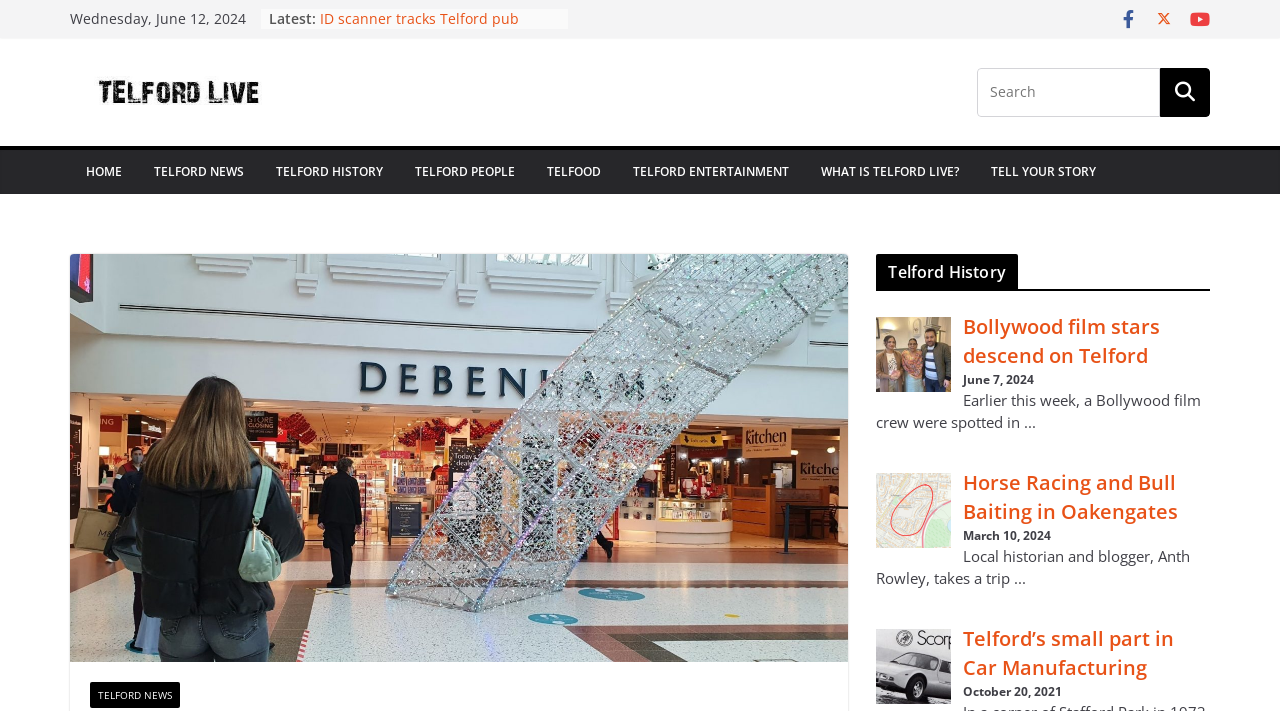What is the title of the section that contains the link 'Bollywood film stars descend on Telford'?
Please respond to the question with as much detail as possible.

I searched for the link 'Bollywood film stars descend on Telford' on the webpage and found it under a section titled 'Telford History', which is a category on the webpage that contains historical articles about Telford.